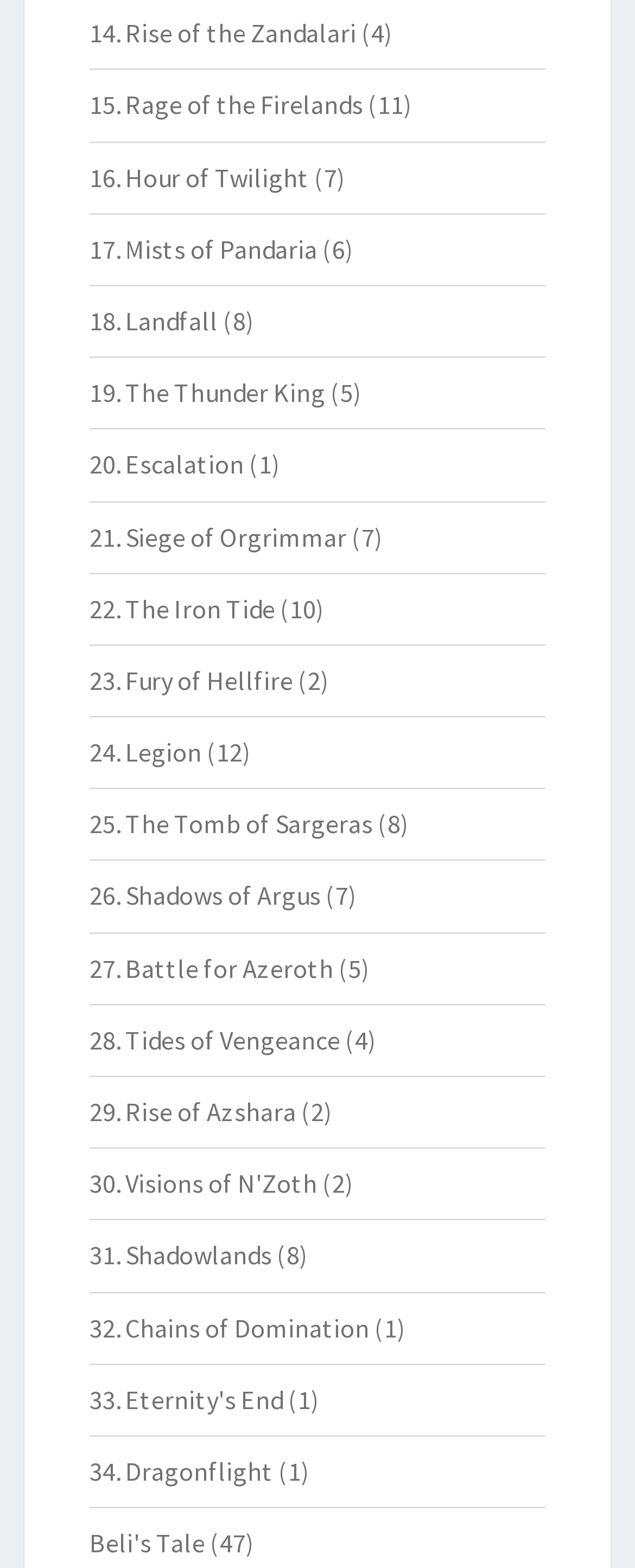Select the bounding box coordinates of the element I need to click to carry out the following instruction: "Click on Rise of the Zandalari".

[0.141, 0.011, 0.562, 0.031]